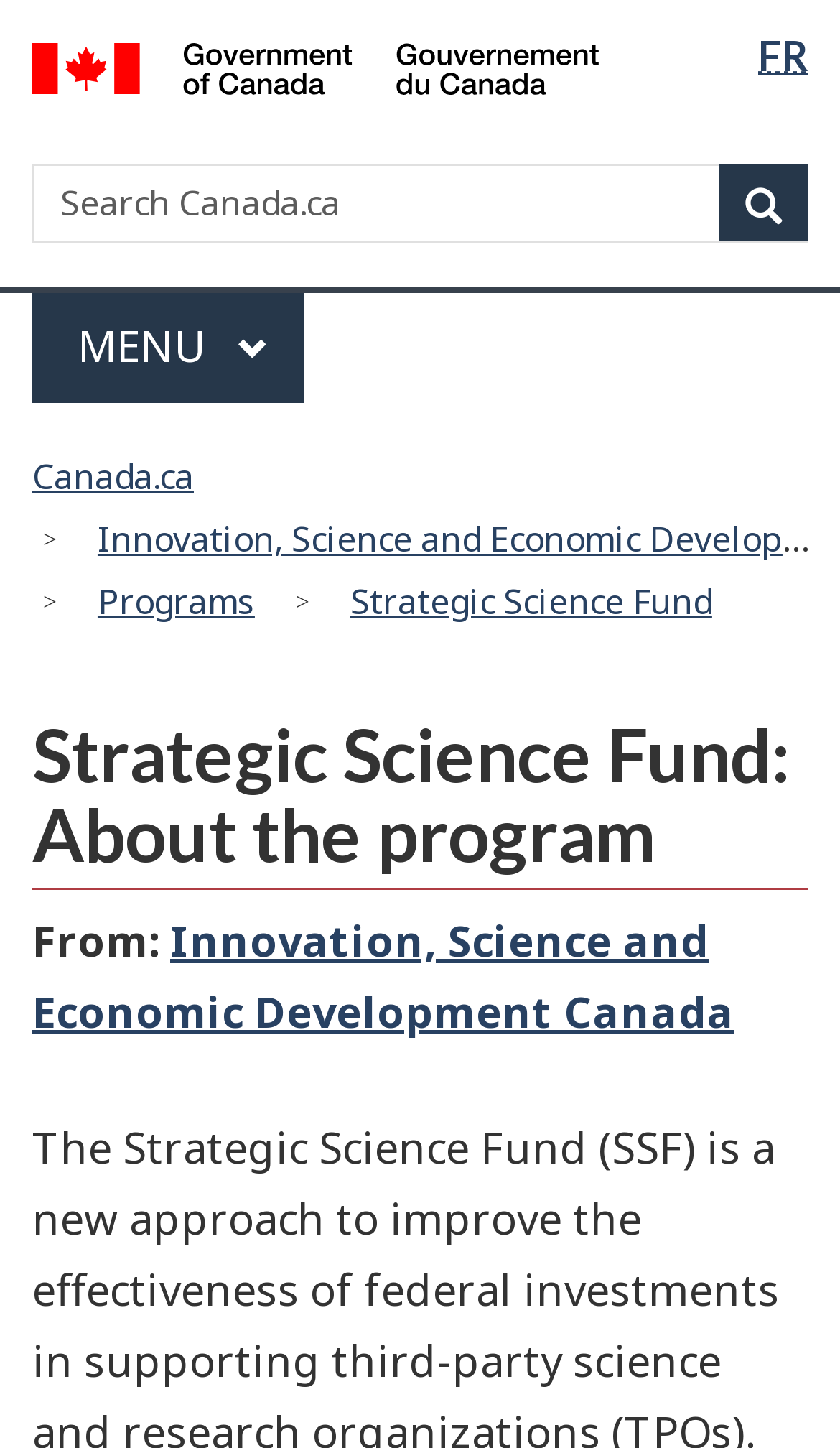Find the bounding box coordinates for the area that must be clicked to perform this action: "Click on September 2023".

None